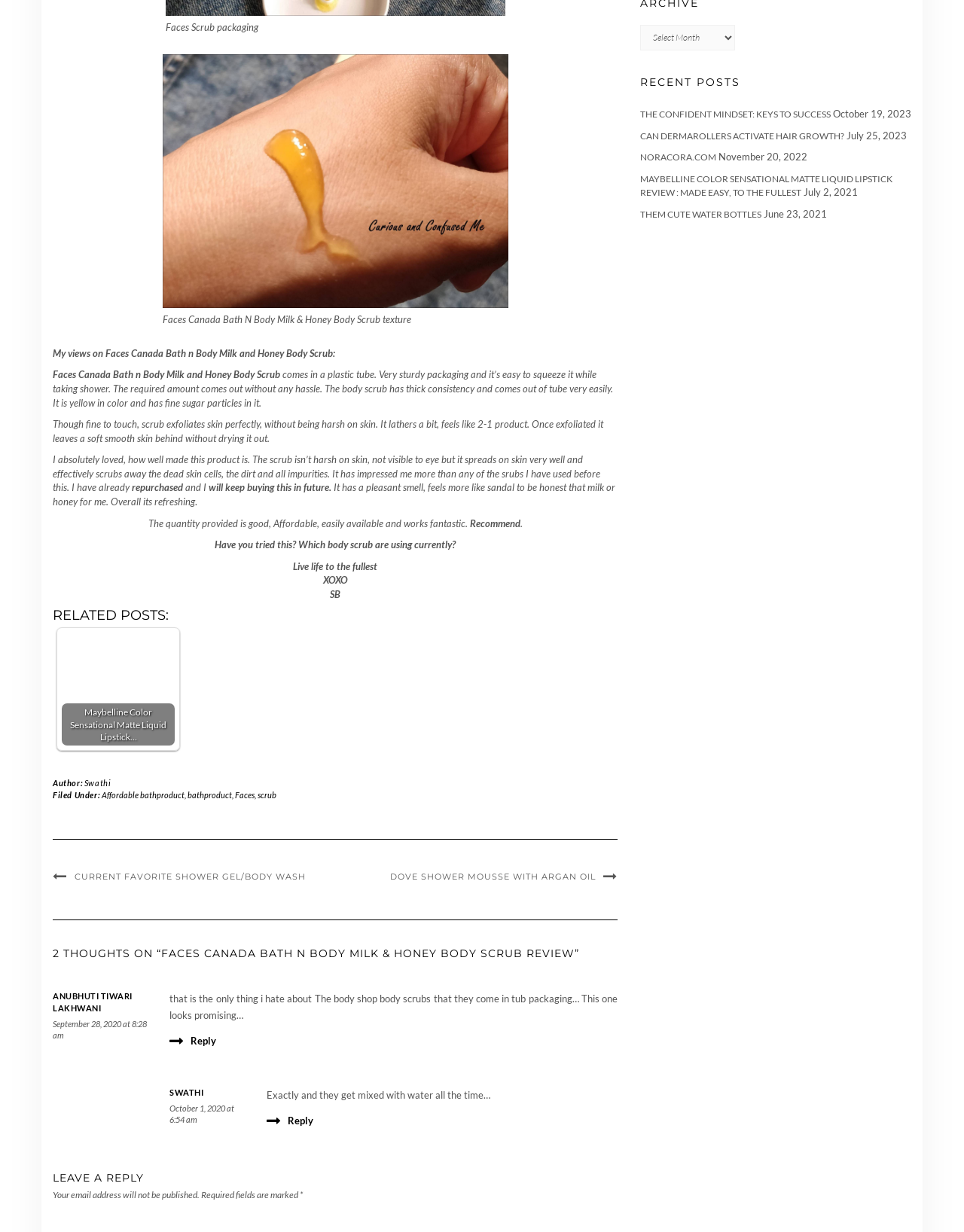Please identify the bounding box coordinates of the clickable area that will fulfill the following instruction: "Read the 'RELATED POSTS' section". The coordinates should be in the format of four float numbers between 0 and 1, i.e., [left, top, right, bottom].

[0.055, 0.494, 0.641, 0.506]